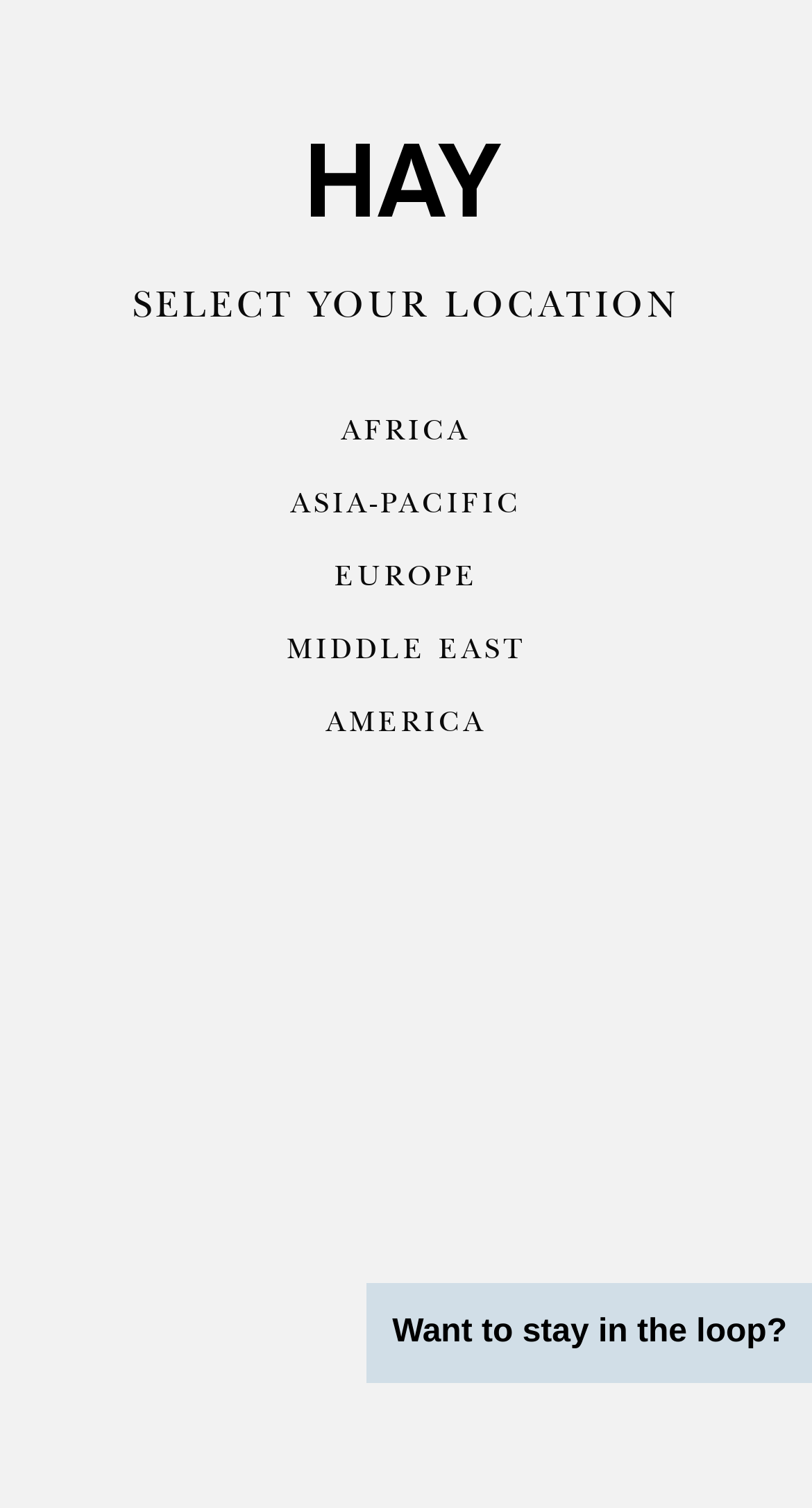What is the topic of the news mentioned on this webpage?
Use the information from the image to give a detailed answer to the question.

Based on the webpage, it appears to be related to designer furniture and products. The presence of a section for 'SELECT YOUR LOCATION' and a mention of designers' backgrounds suggests that the news is likely related to design or furniture design.